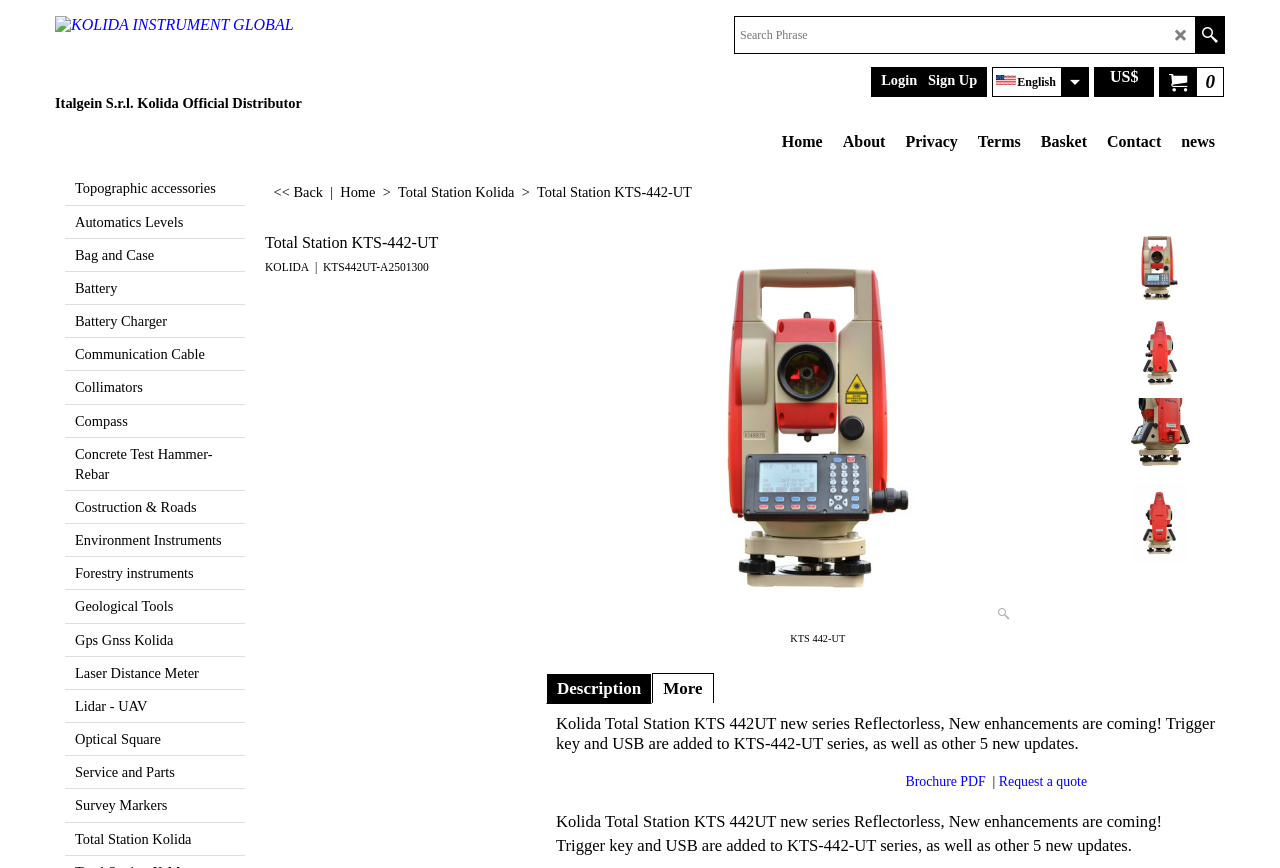Identify the bounding box coordinates of the region that needs to be clicked to carry out this instruction: "Request a quote for the Total Station KTS-442-UT". Provide these coordinates as four float numbers ranging from 0 to 1, i.e., [left, top, right, bottom].

[0.78, 0.892, 0.849, 0.909]